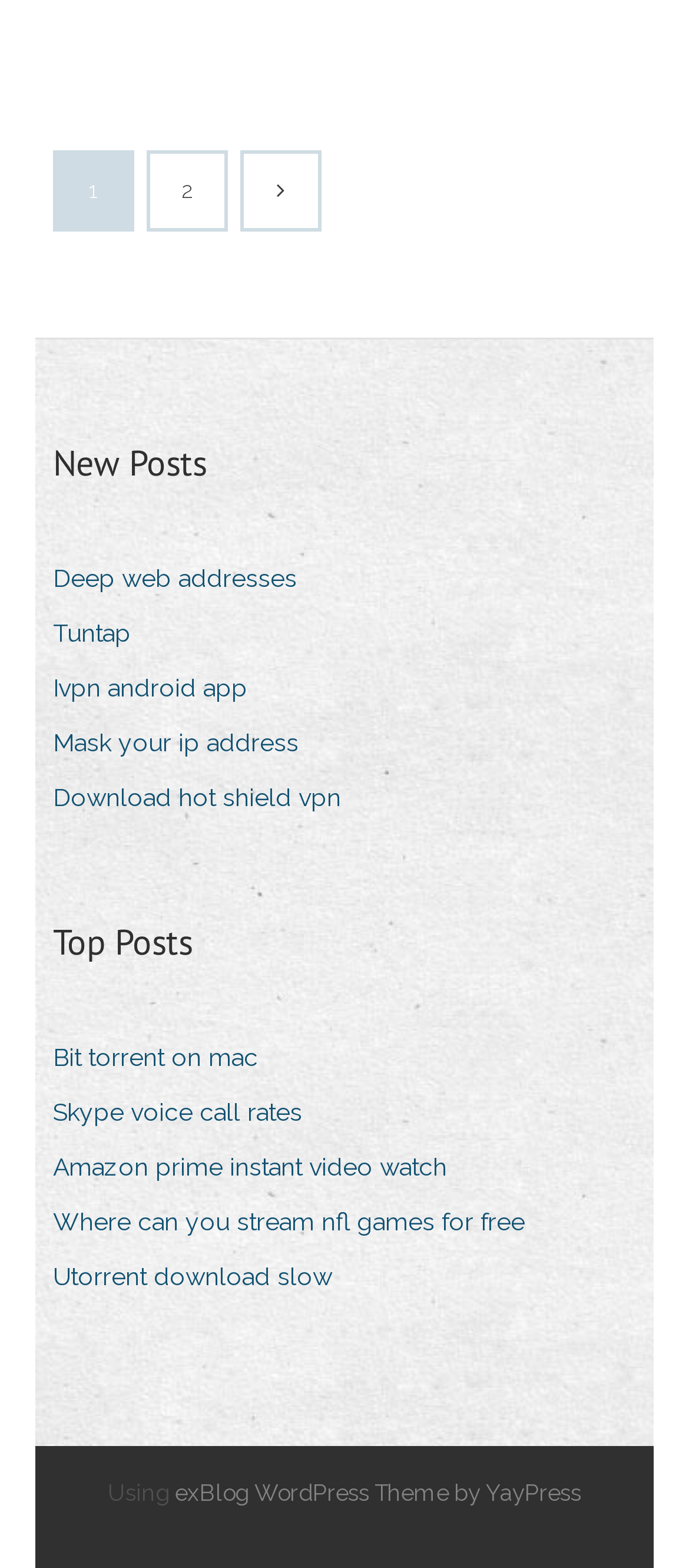What is the second link under 'Top Posts'?
Based on the image, answer the question with a single word or brief phrase.

Skype voice call rates